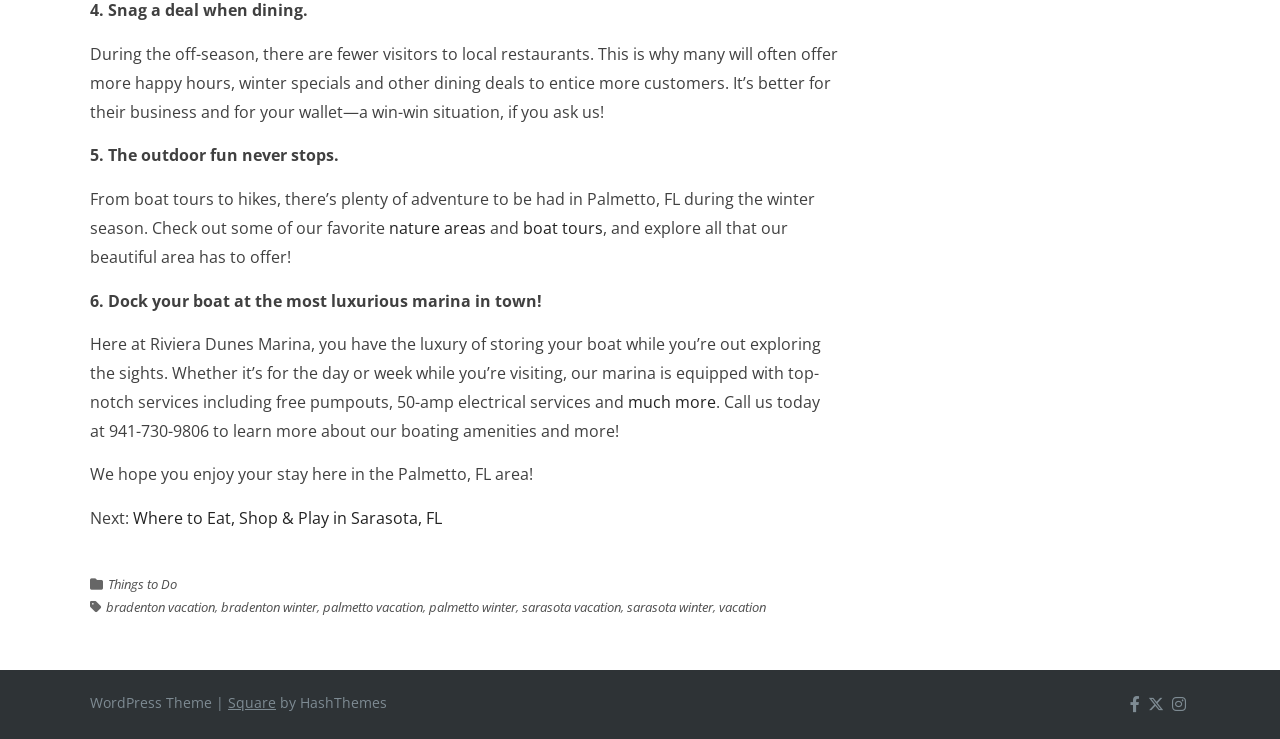Use a single word or phrase to answer the question:
What type of services are offered at Riviera Dunes Marina?

Top-notch services